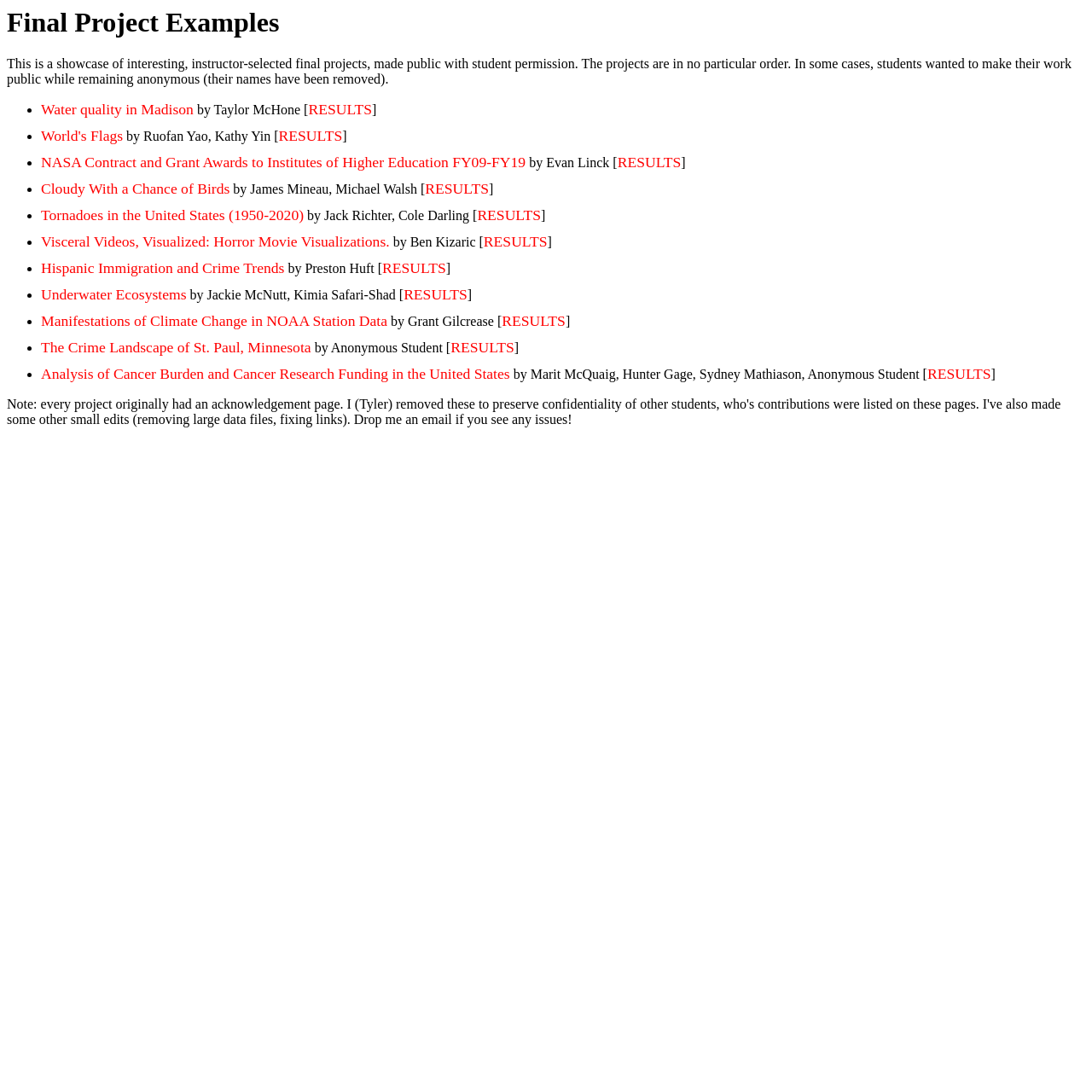What is the title of the first project example?
Refer to the image and provide a thorough answer to the question.

I looked at the first link on the webpage, which is 'Water quality in Madison'. This is the title of the first project example.